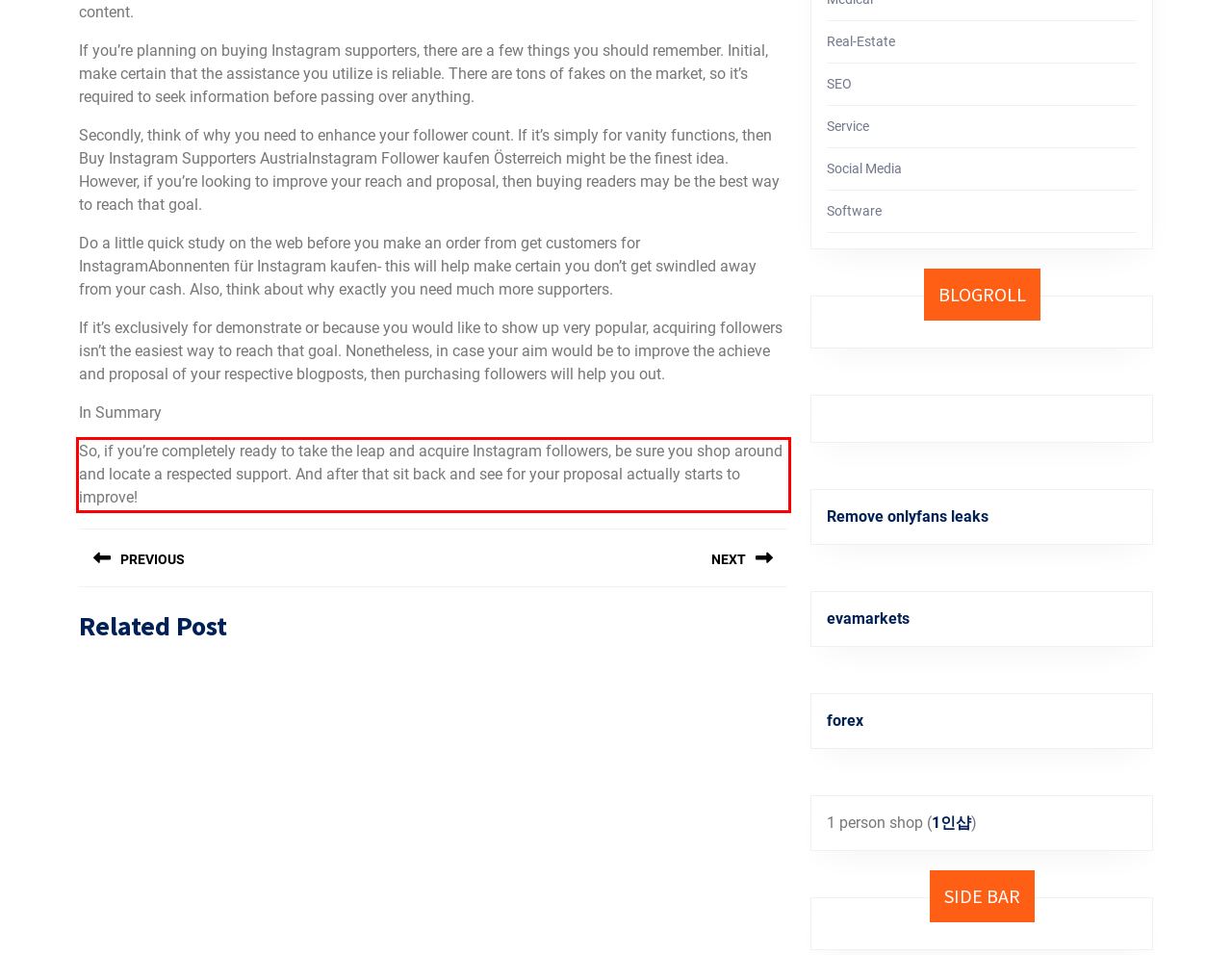Given a screenshot of a webpage with a red bounding box, extract the text content from the UI element inside the red bounding box.

So, if you’re completely ready to take the leap and acquire Instagram followers, be sure you shop around and locate a respected support. And after that sit back and see for your proposal actually starts to improve!